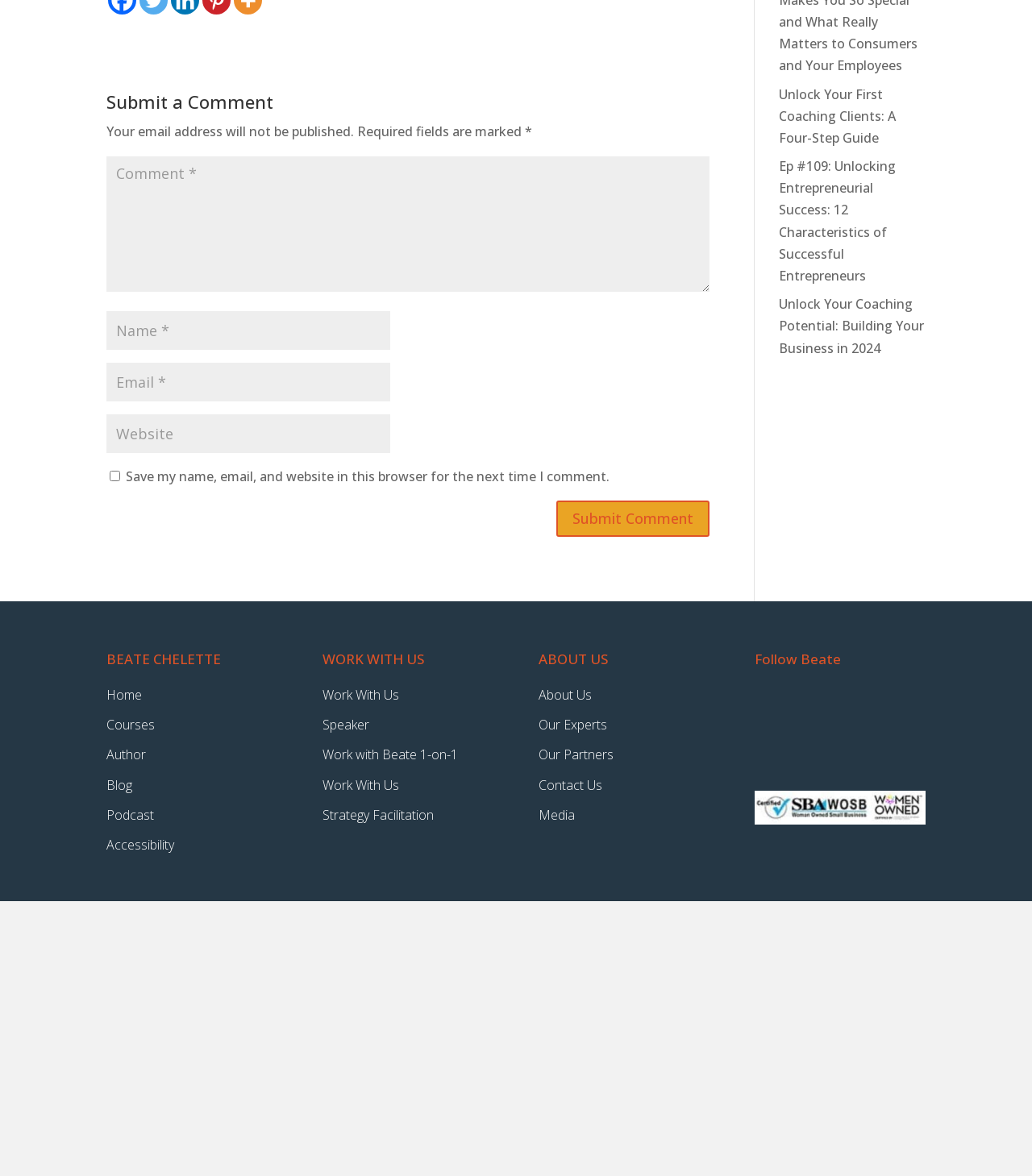Pinpoint the bounding box coordinates of the clickable element to carry out the following instruction: "Visit the homepage."

[0.103, 0.583, 0.138, 0.598]